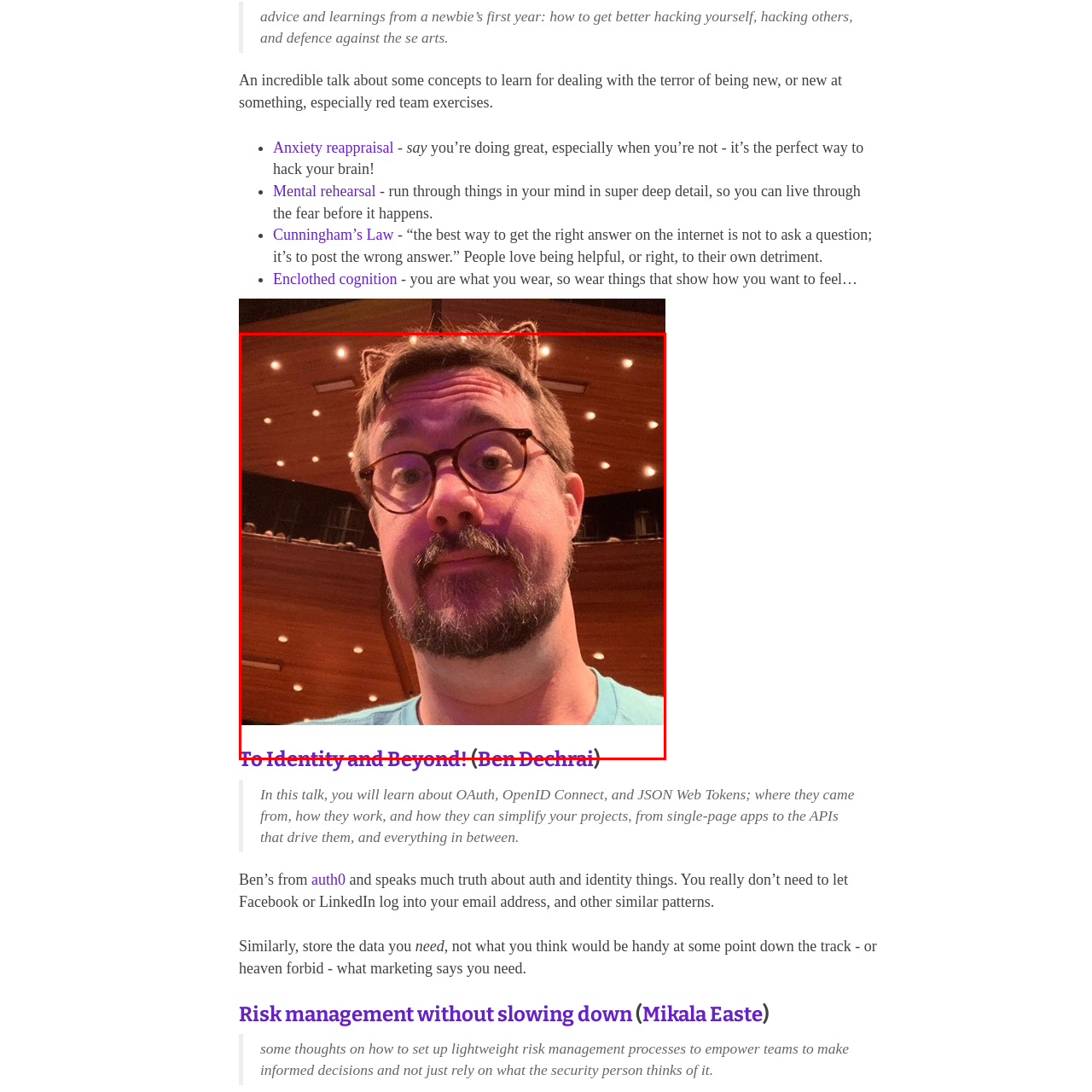What is the atmosphere of the auditorium?
Analyze the image inside the red bounding box and provide a one-word or short-phrase answer to the question.

Inviting